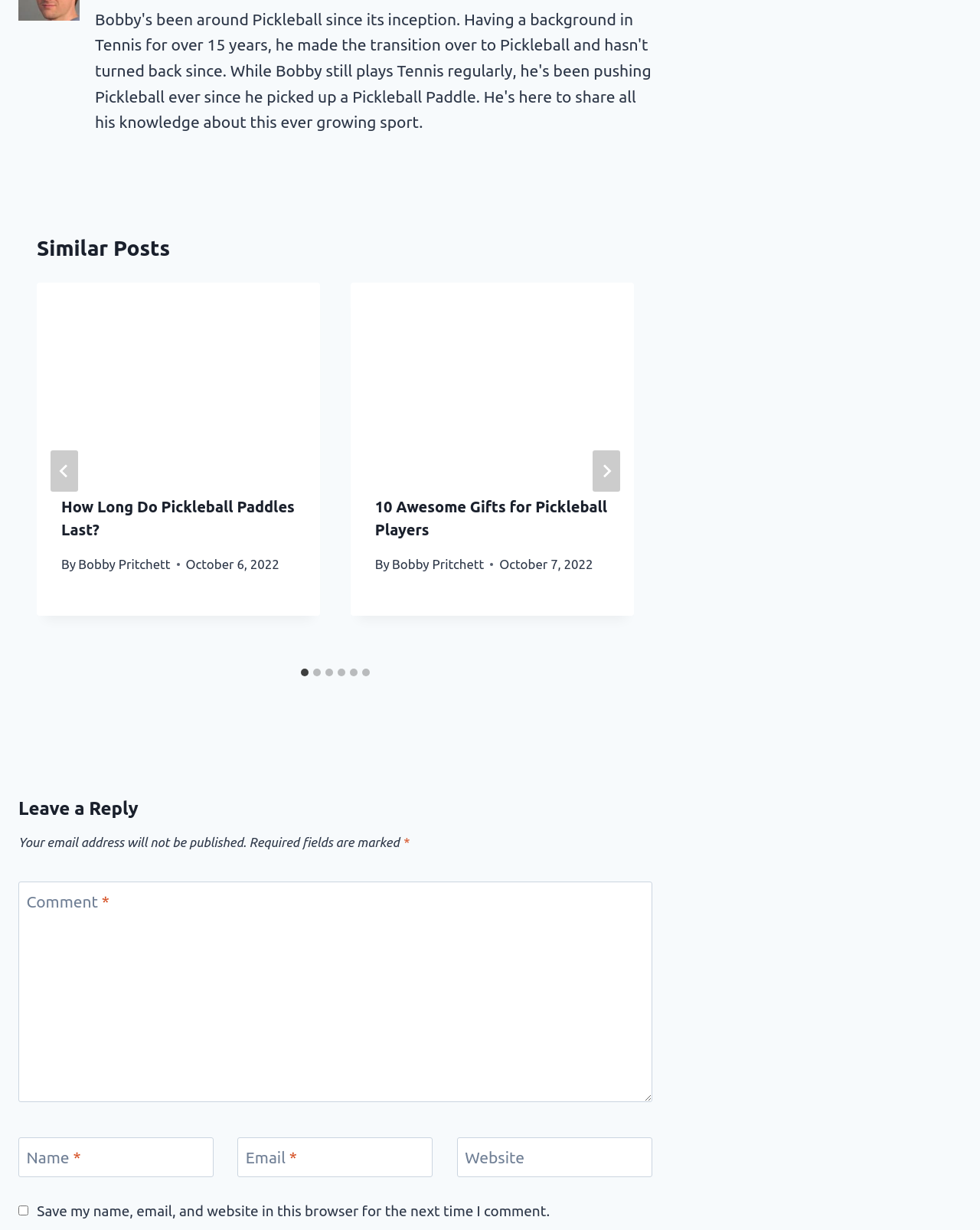Kindly determine the bounding box coordinates of the area that needs to be clicked to fulfill this instruction: "Click the 'How Long Do Pickleball Paddles Last?' link".

[0.038, 0.23, 0.326, 0.383]